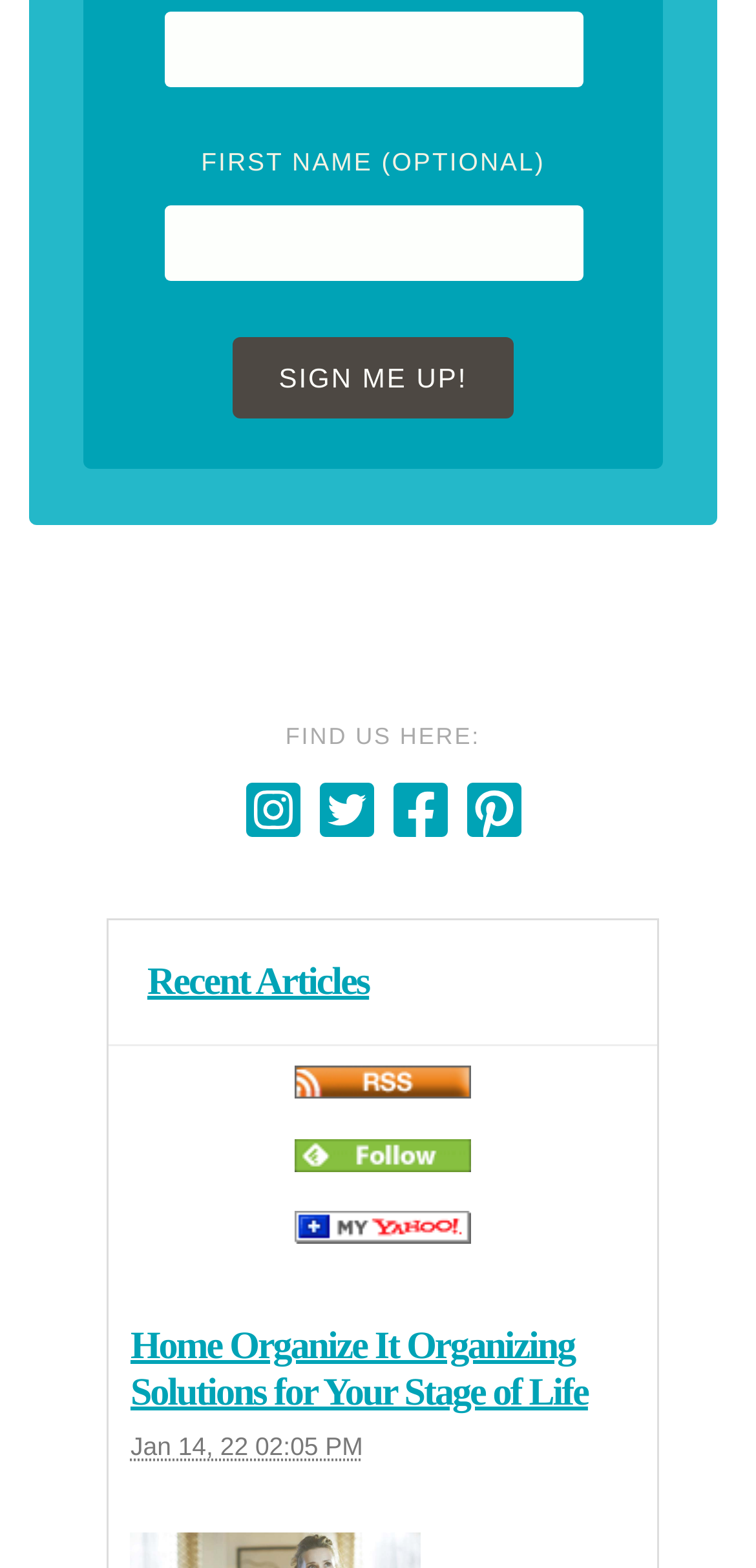Refer to the screenshot and give an in-depth answer to this question: What is the date and time of the last update?

The date and time of the last update is specified in the '2022-01-14T14:05:35-0500' abbreviation, which is also displayed as 'Jan 14, 22 02:05 PM' in a static text element.